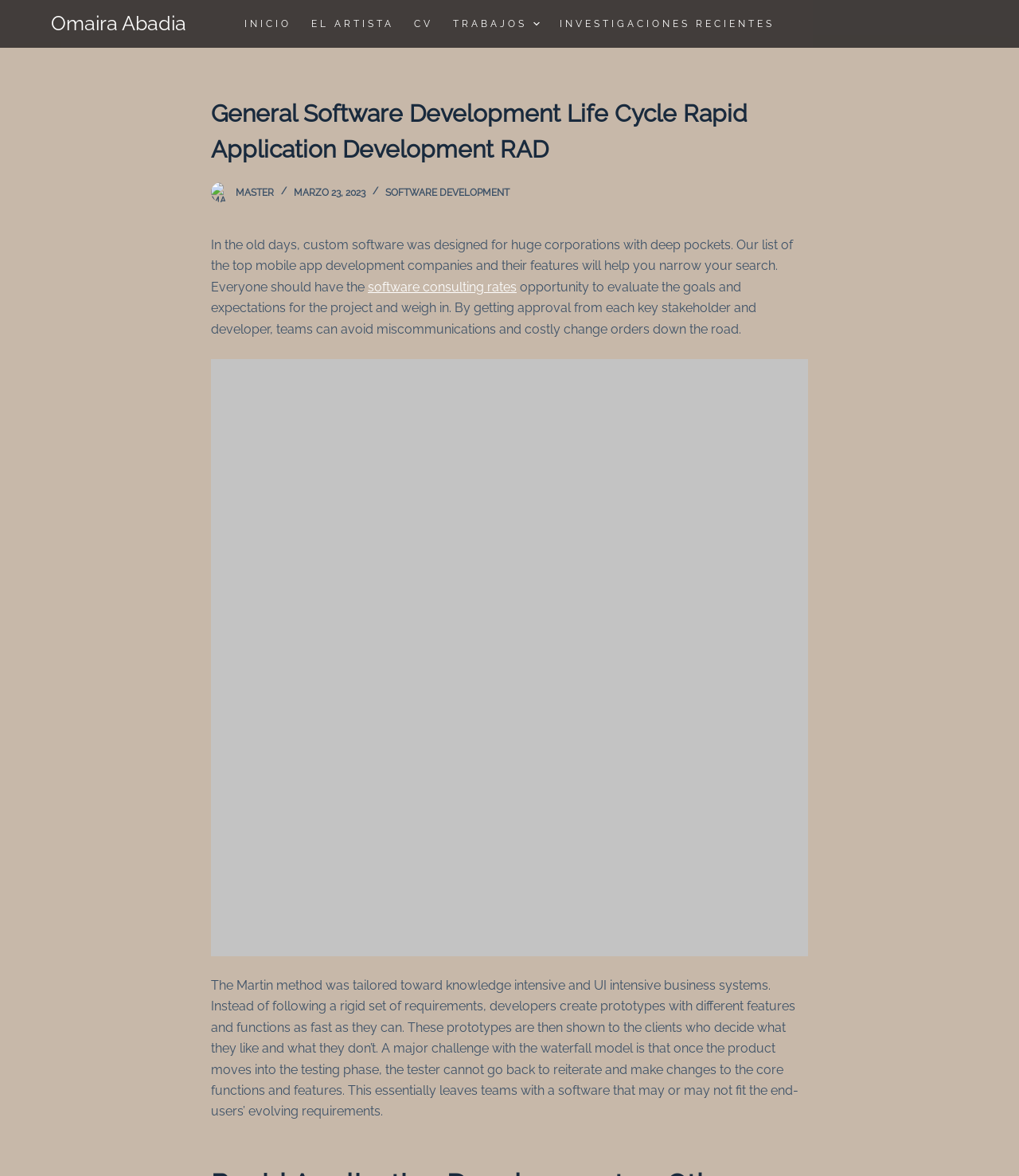What is the main topic of this webpage?
Answer briefly with a single word or phrase based on the image.

Software Development